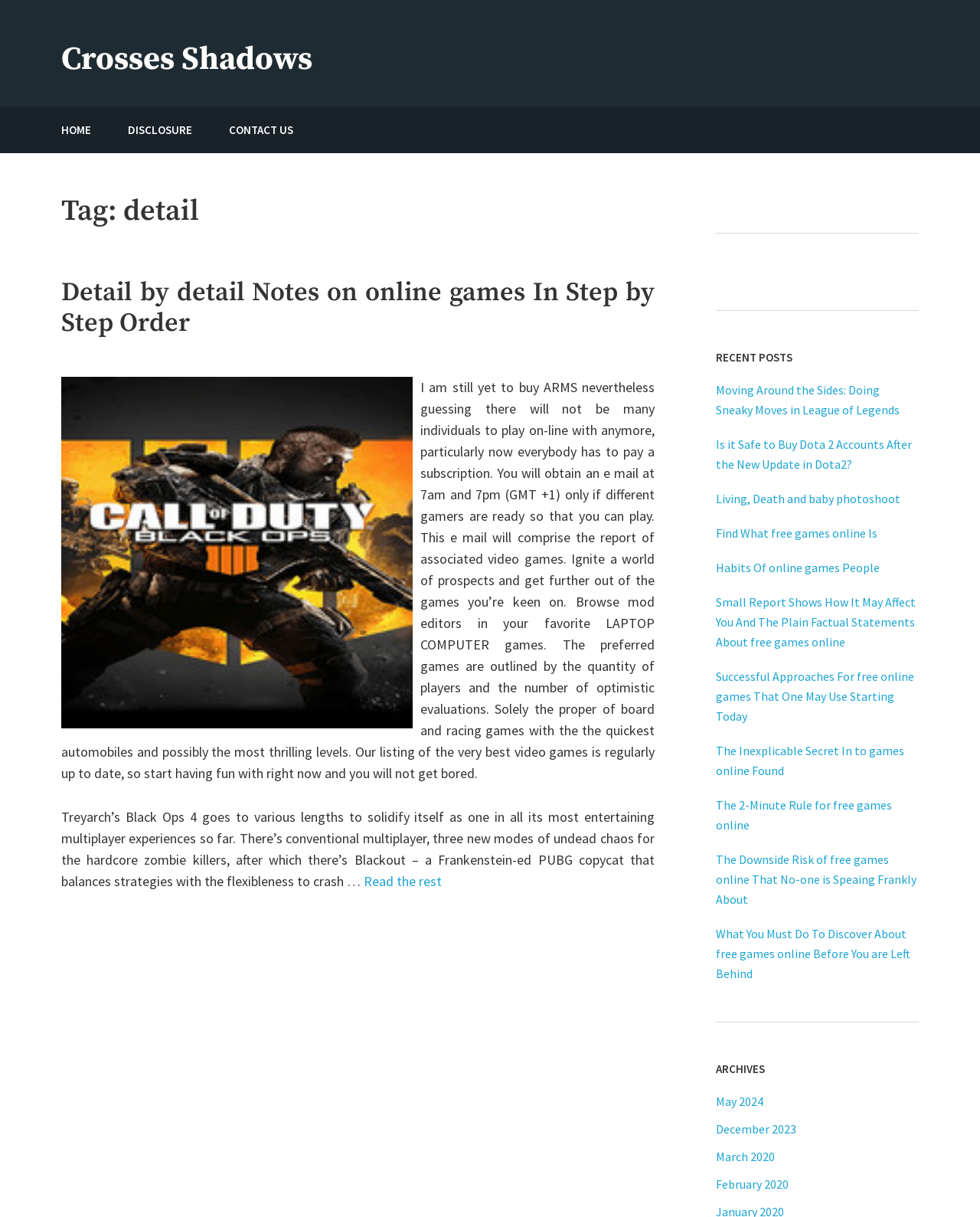Use a single word or phrase to respond to the question:
What is the main topic of this webpage?

online games